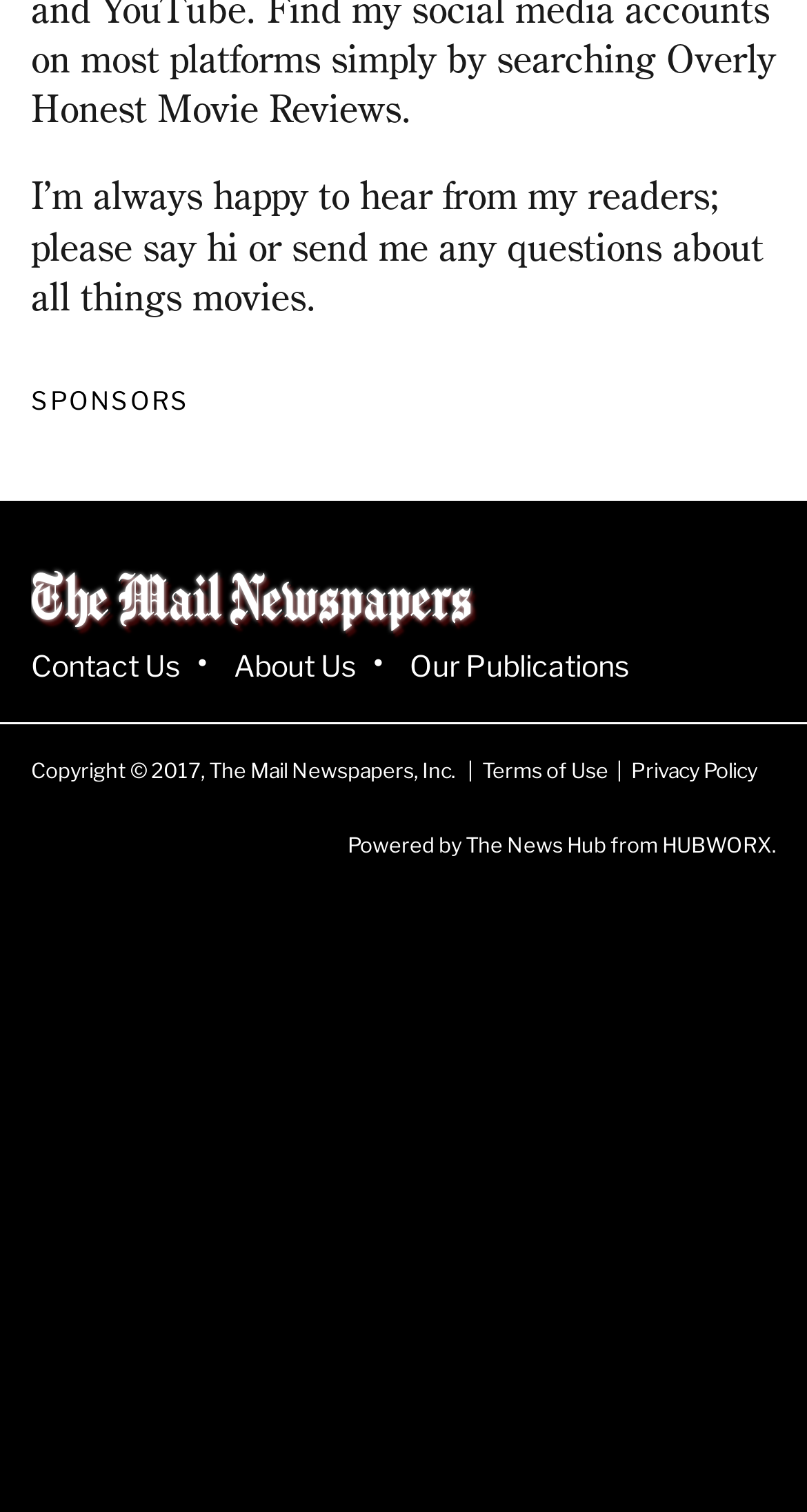Could you specify the bounding box coordinates for the clickable section to complete the following instruction: "Visit The Mail Newspapers"?

[0.038, 0.373, 0.962, 0.422]